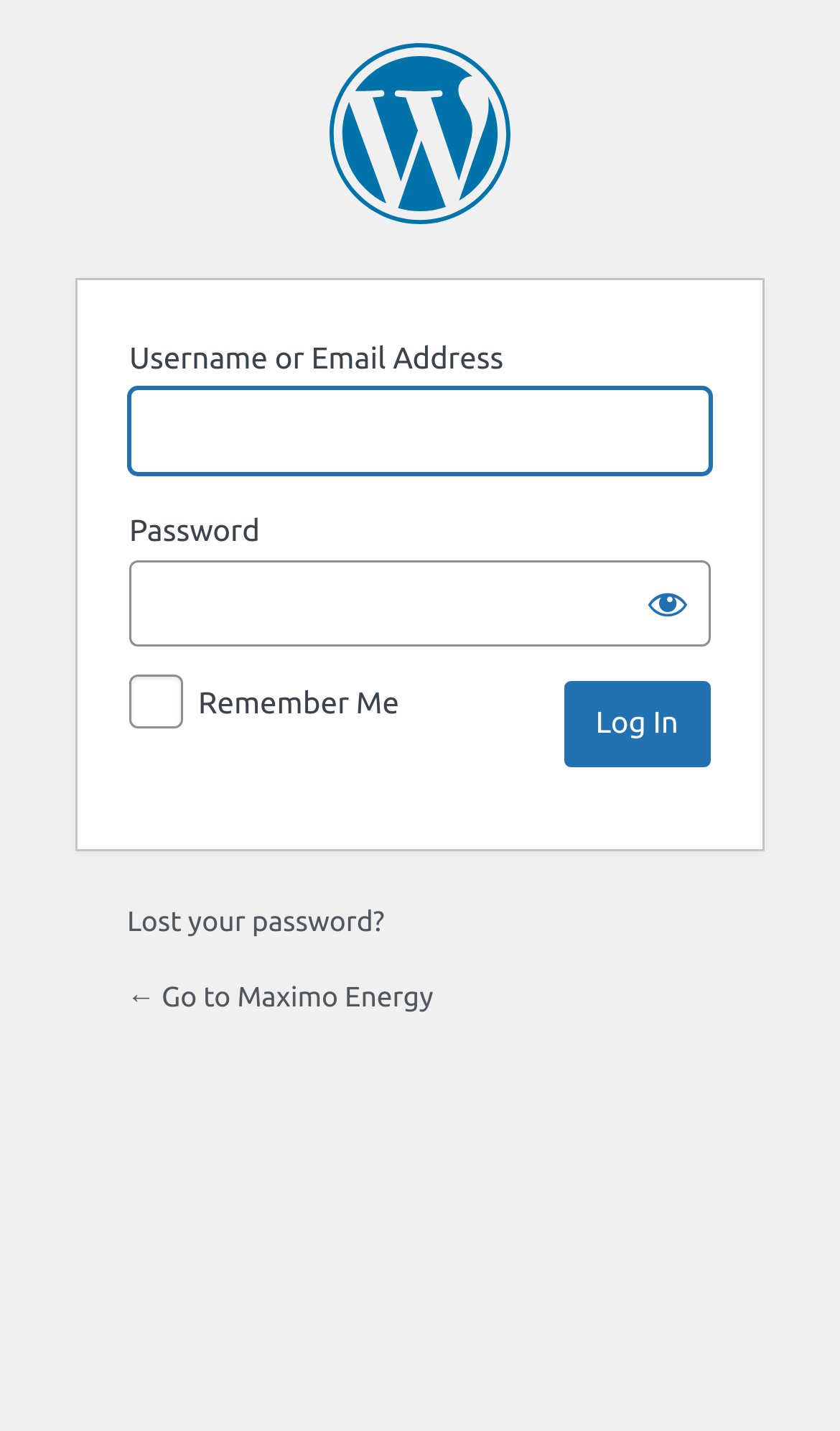Is there an option to remember login credentials?
Please answer the question as detailed as possible.

The webpage provides a 'Remember Me' checkbox, which allows users to save their login credentials for future logins. This feature is convenient for users who frequently access their accounts from the same device.